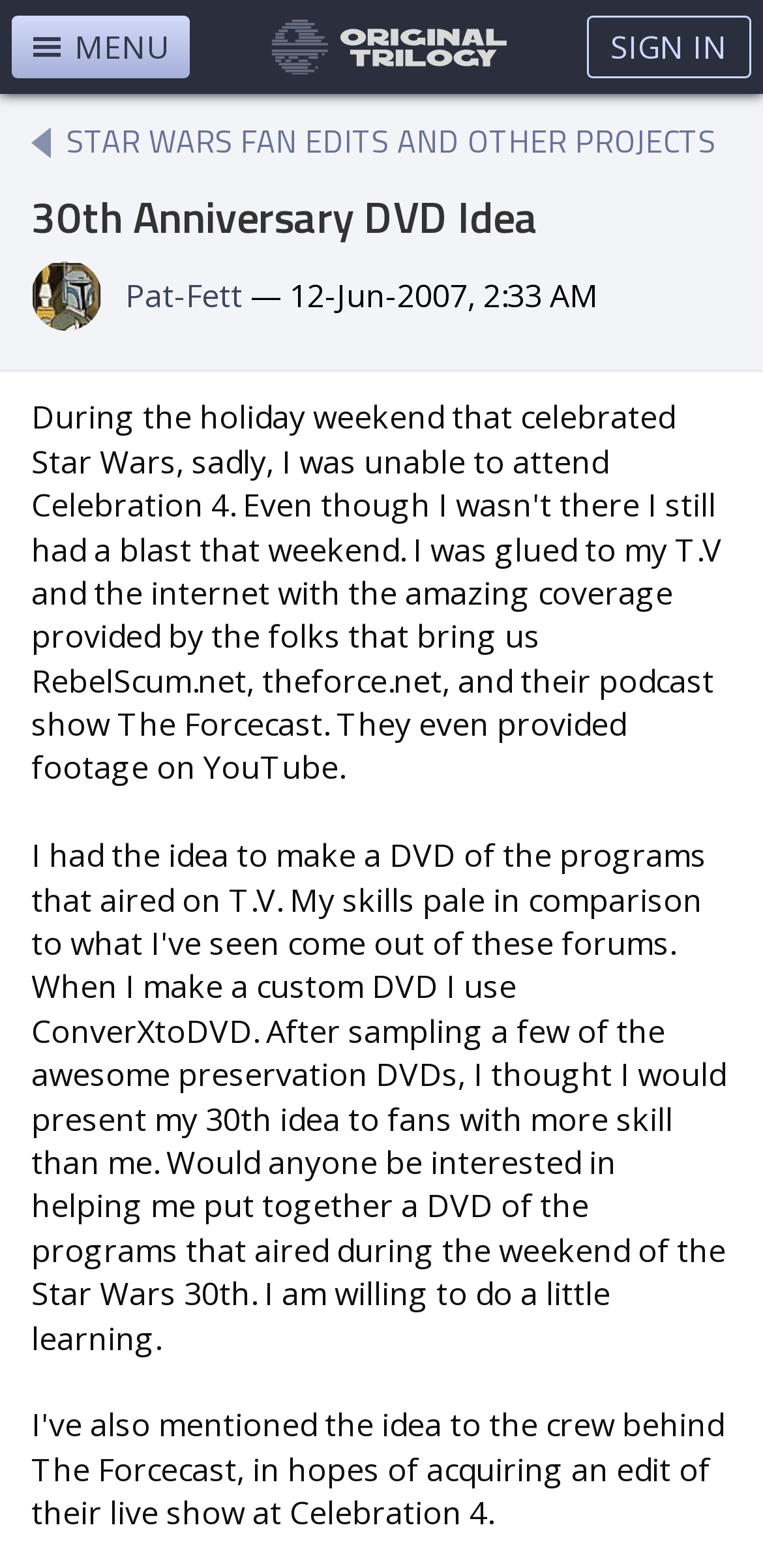What is the name of the project?
Provide a detailed answer to the question, using the image to inform your response.

The name of the project can be found in the heading element, which says '30th Anniversary DVD Idea'.